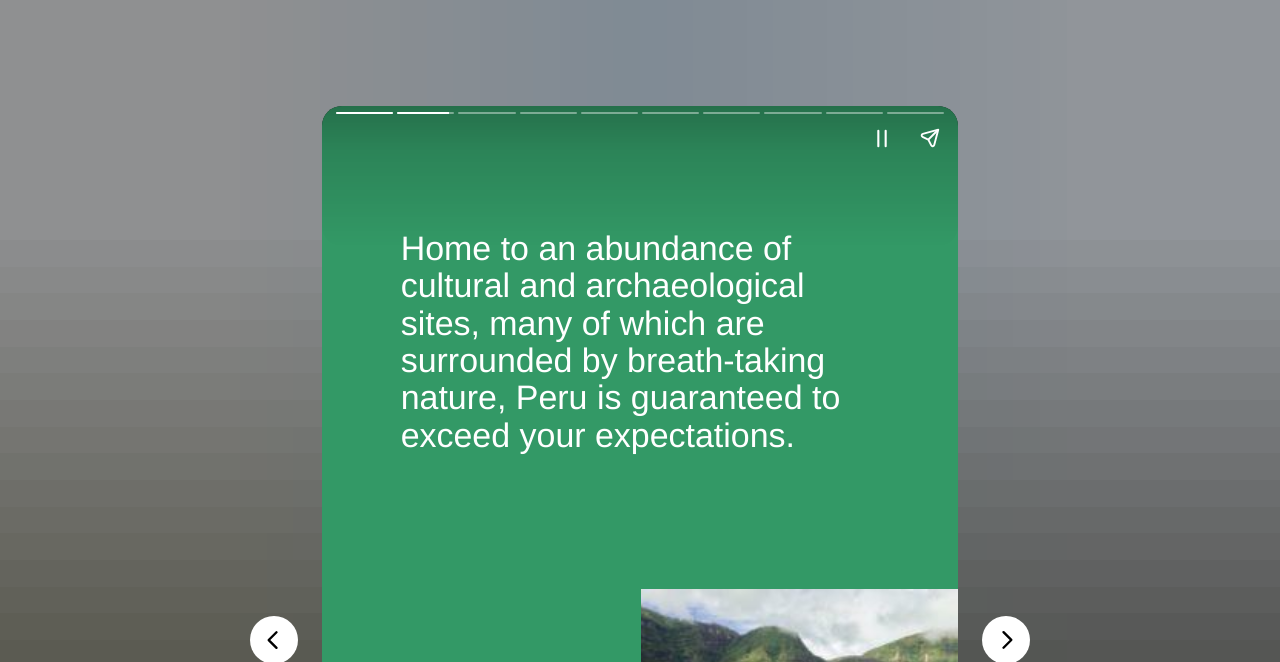Extract the primary header of the webpage and generate its text.

Day one: Cusco